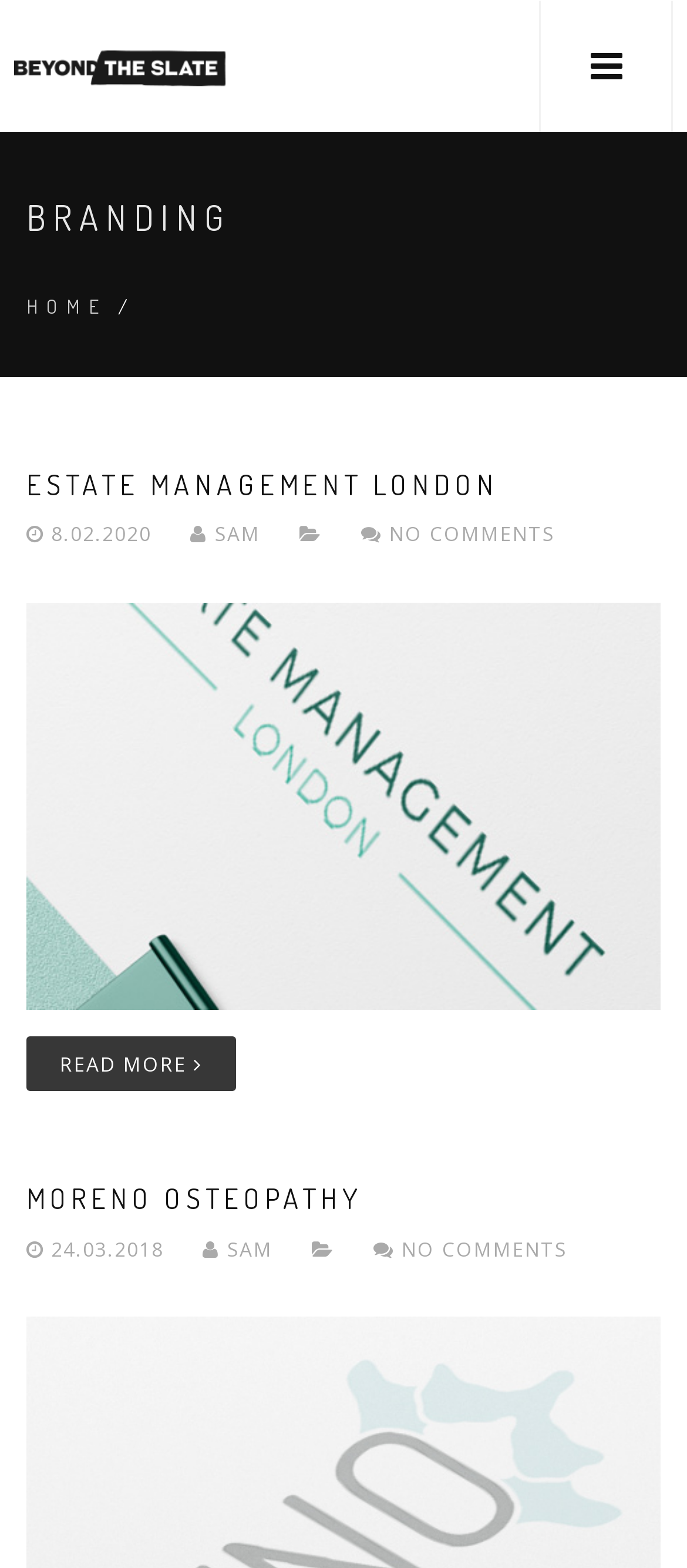Locate the bounding box coordinates of the area that needs to be clicked to fulfill the following instruction: "go to BEYOND THE SLATE homepage". The coordinates should be in the format of four float numbers between 0 and 1, namely [left, top, right, bottom].

[0.02, 0.0, 0.328, 0.084]